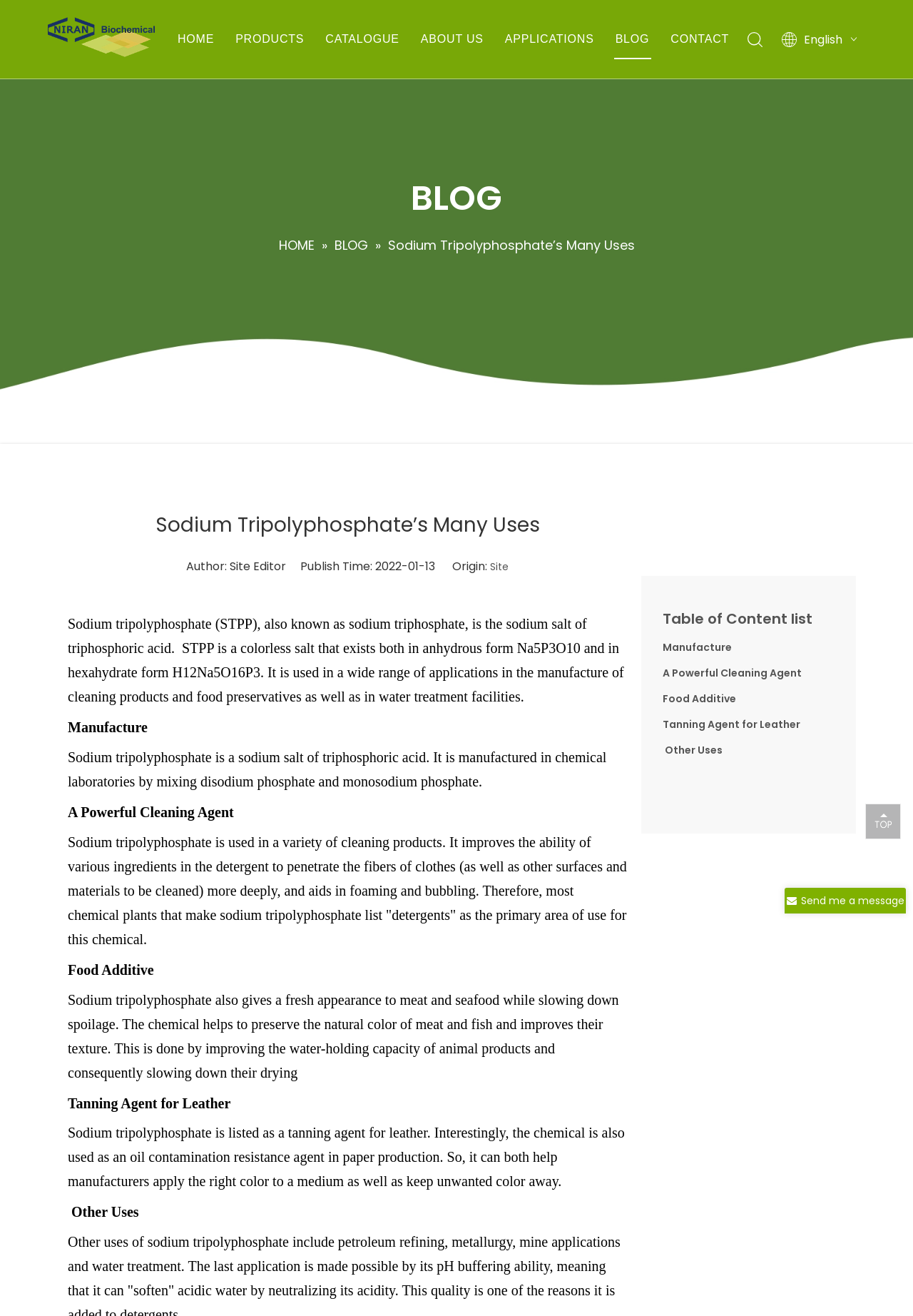How many headings are there in the blog post? Using the information from the screenshot, answer with a single word or phrase.

6